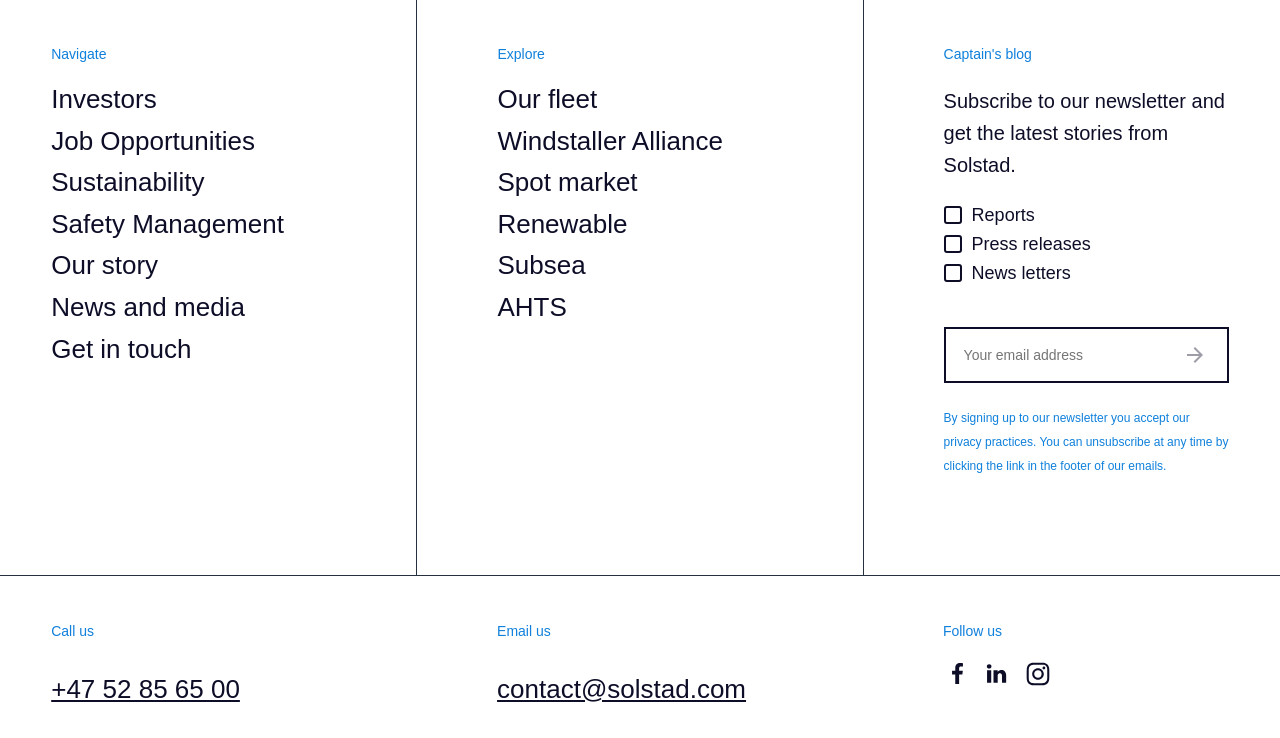What is the first link on the left side?
Using the image, answer in one word or phrase.

Investors